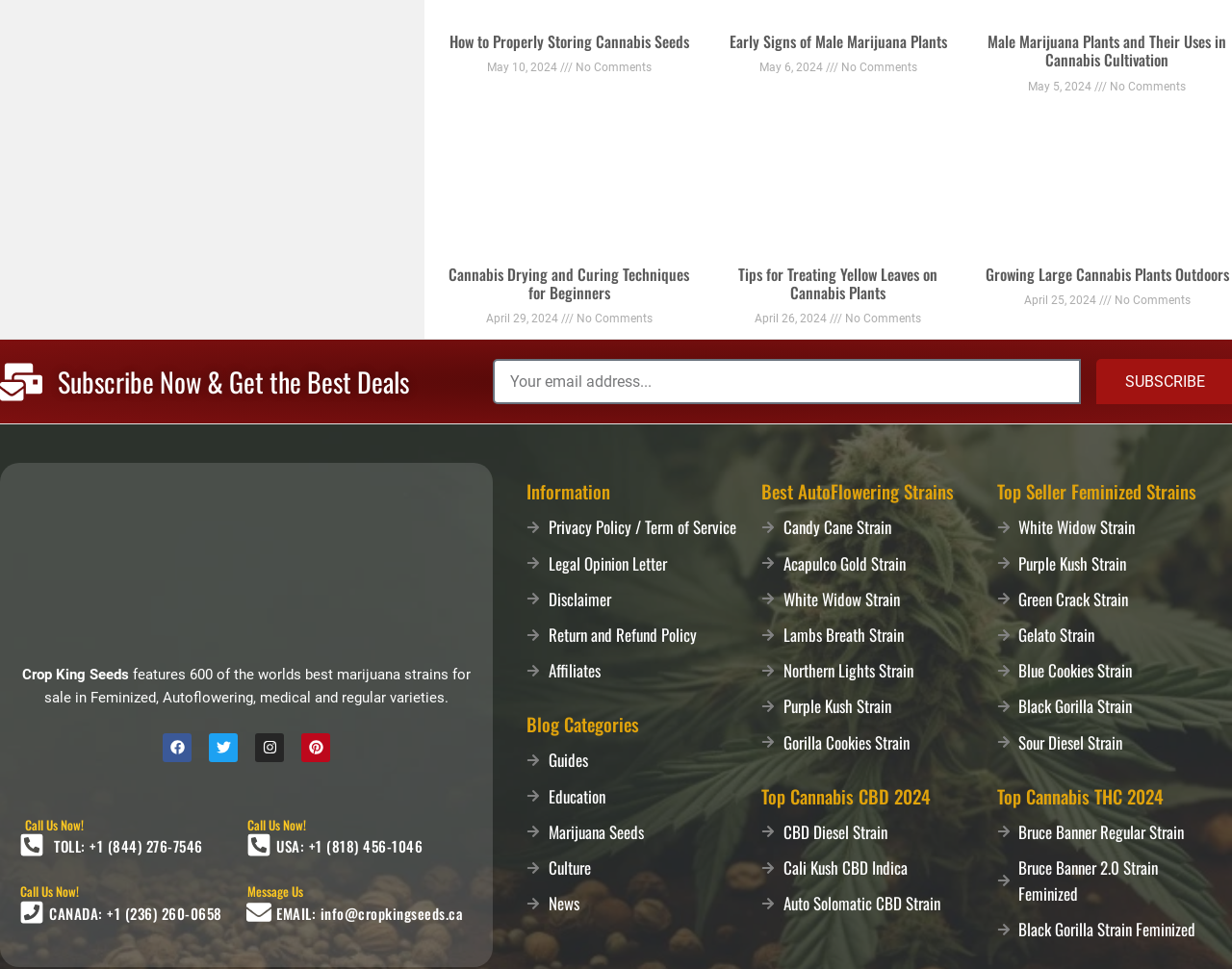Identify the bounding box coordinates of the element to click to follow this instruction: 'Subscribe to the newsletter'. Ensure the coordinates are four float values between 0 and 1, provided as [left, top, right, bottom].

[0.4, 0.371, 0.877, 0.418]